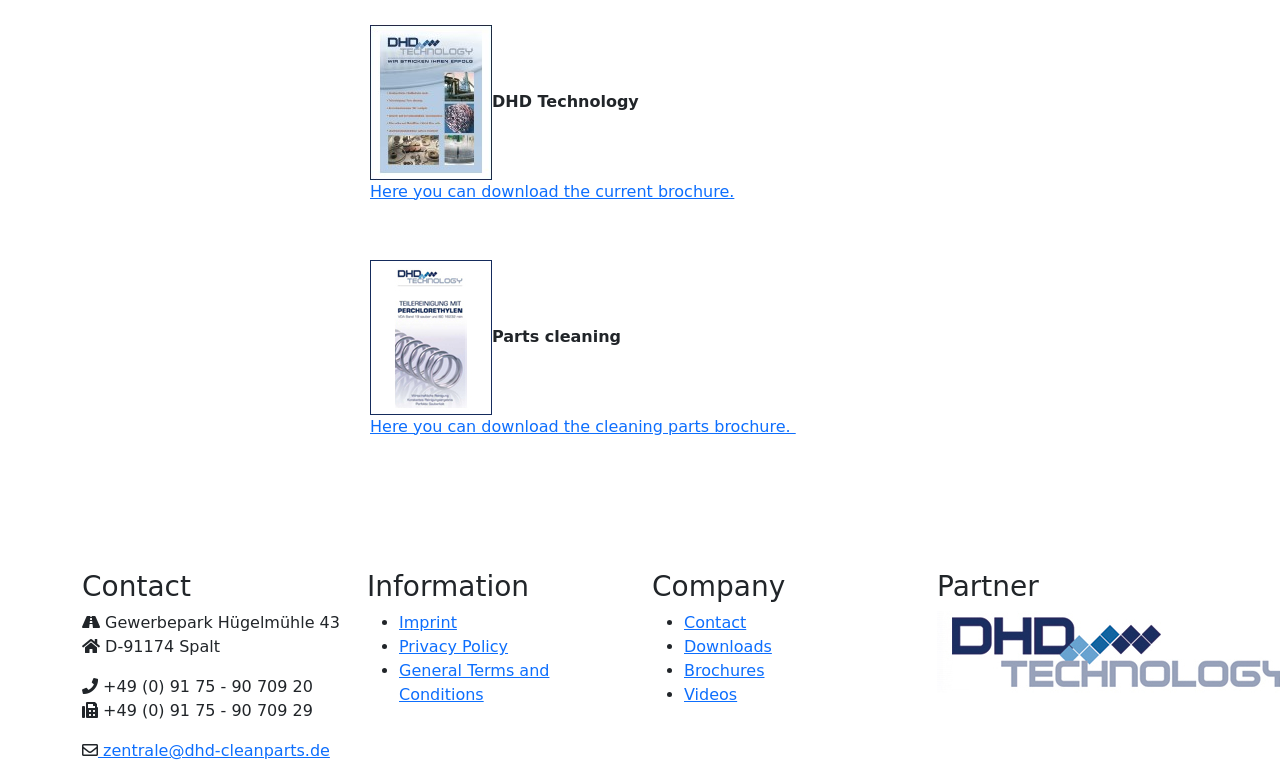Please identify the bounding box coordinates of the element that needs to be clicked to perform the following instruction: "download the current brochure".

[0.289, 0.236, 0.574, 0.261]